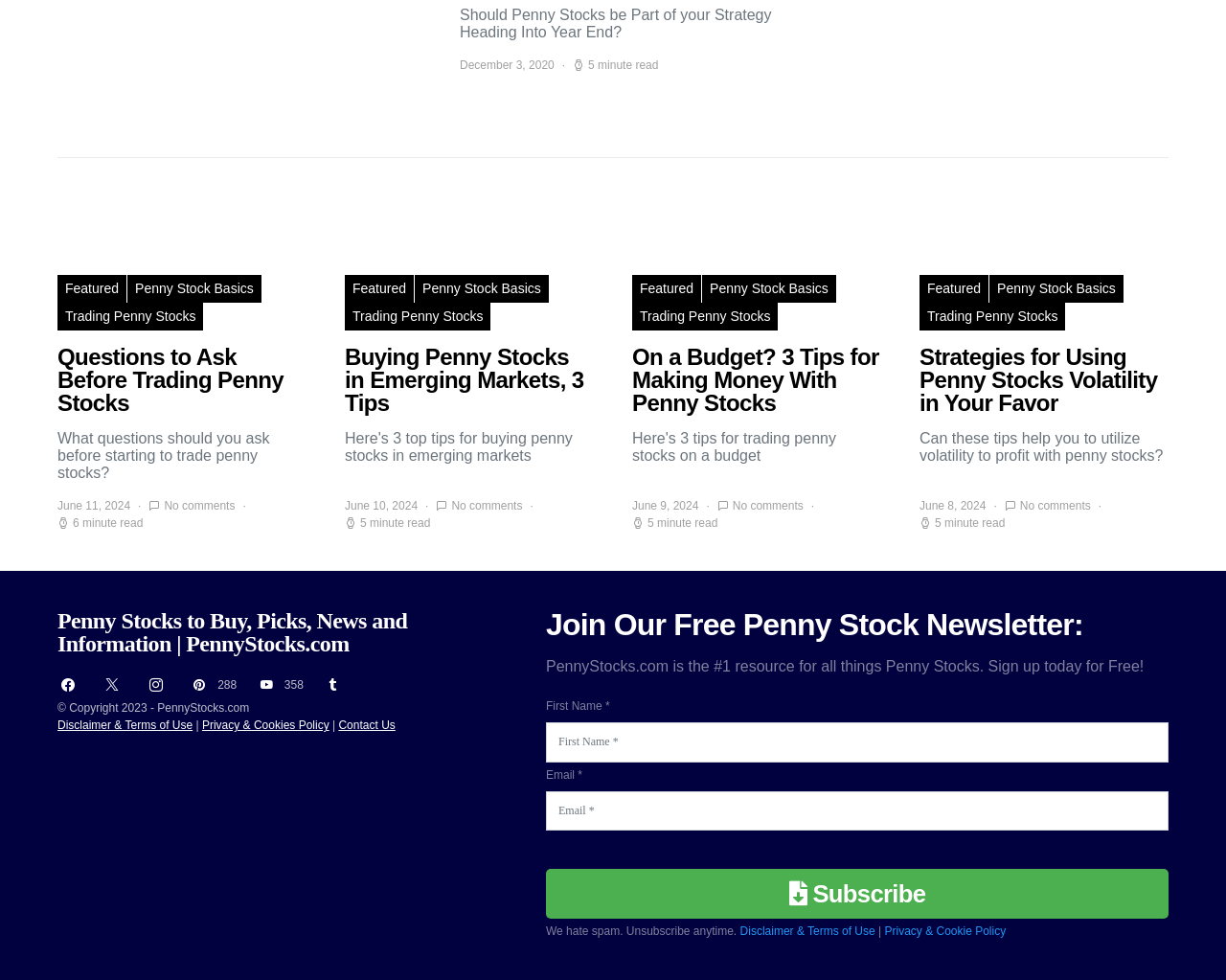Can you provide the bounding box coordinates for the element that should be clicked to implement the instruction: "Click on the link 'Penny Stock Basics'"?

[0.104, 0.281, 0.213, 0.309]